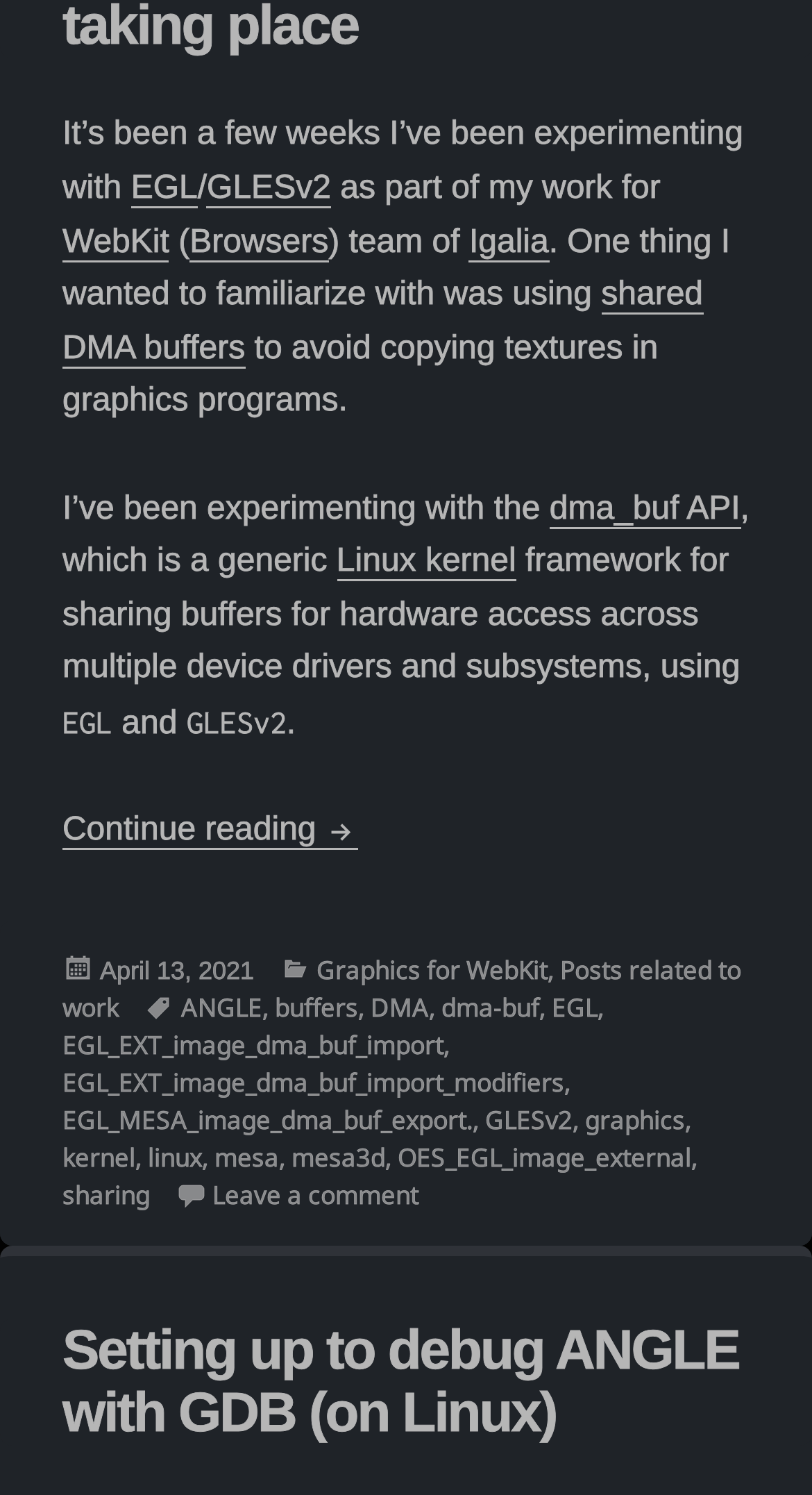Based on the image, please respond to the question with as much detail as possible:
What is the purpose of dma_buf API?

The dma_buf API is a generic Linux kernel framework for sharing buffers for hardware access across multiple device drivers and subsystems, as mentioned in the article.